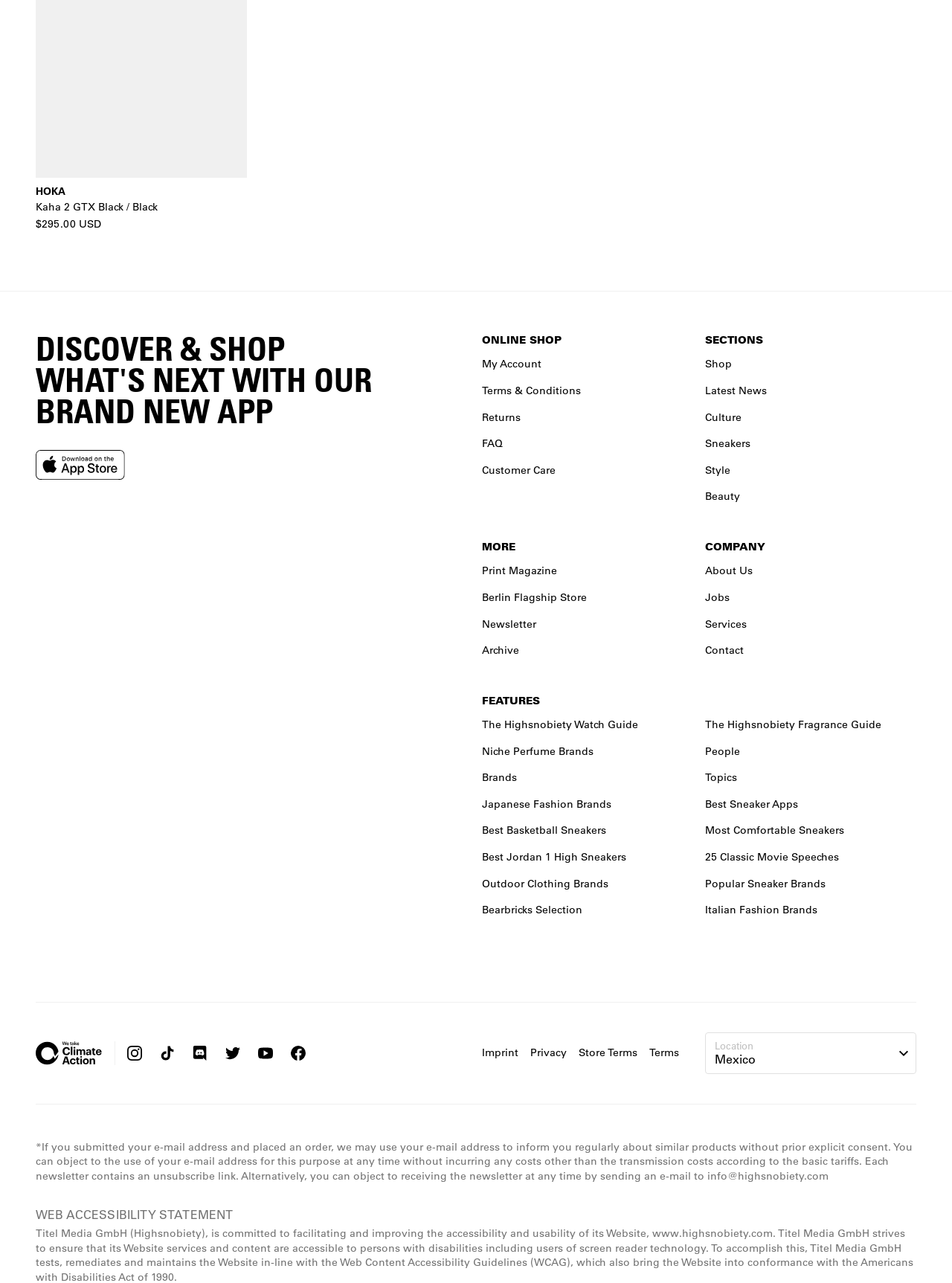Highlight the bounding box of the UI element that corresponds to this description: "The Highsnobiety Watch Guide".

[0.741, 0.481, 0.784, 0.492]